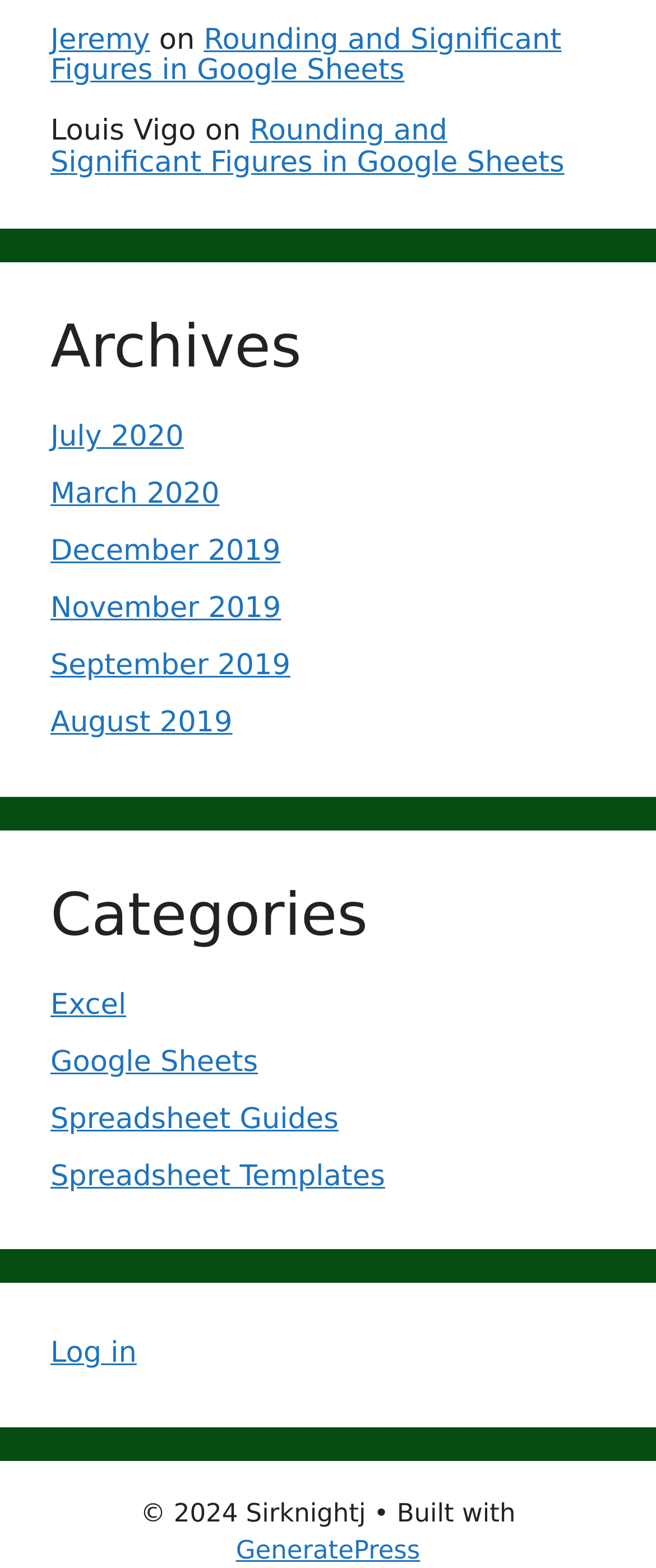Provide the bounding box coordinates of the section that needs to be clicked to accomplish the following instruction: "Click on the 'Jeremy' link."

[0.077, 0.014, 0.229, 0.036]